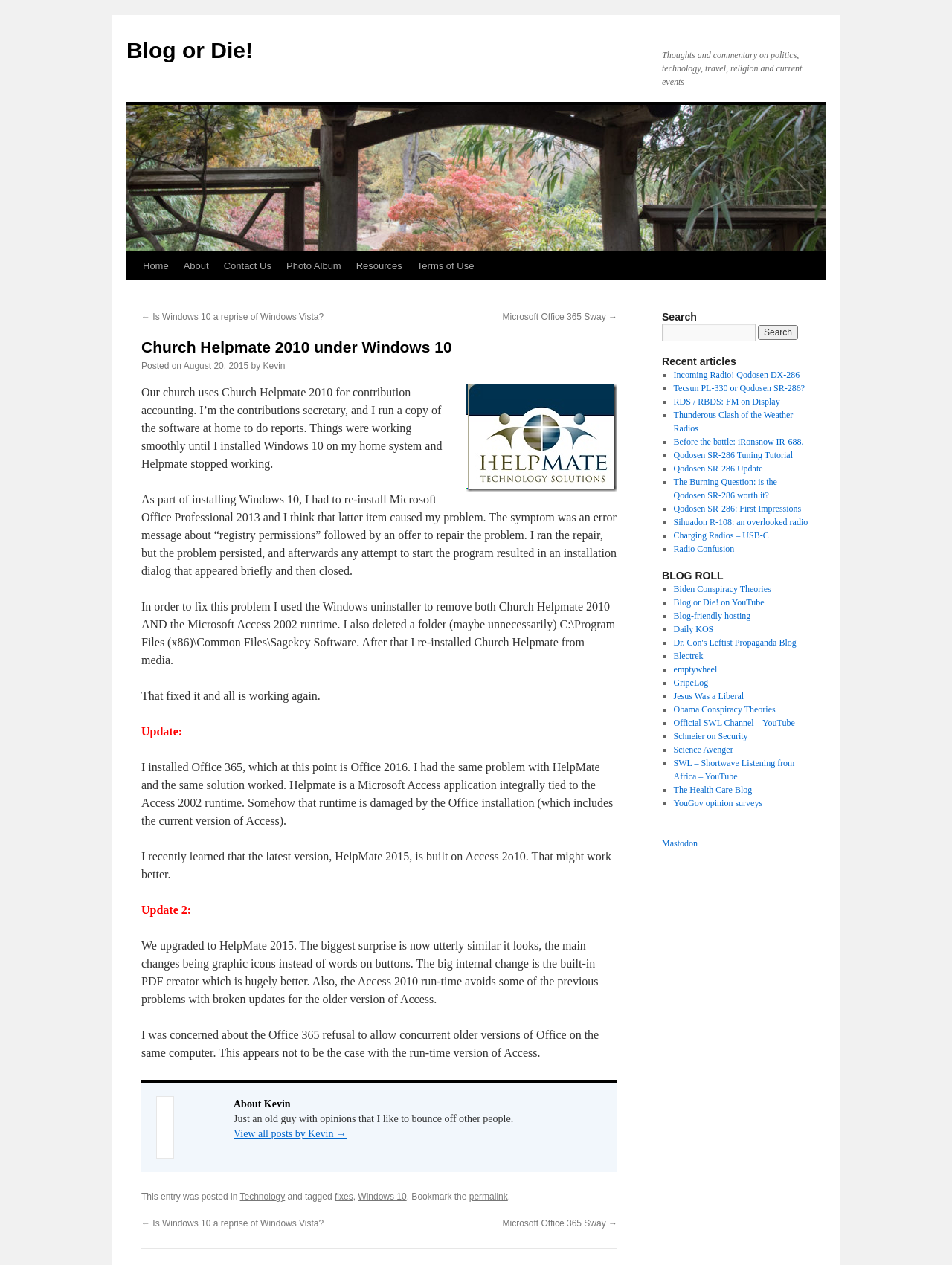Identify the bounding box coordinates of the part that should be clicked to carry out this instruction: "Read the About page".

[0.185, 0.199, 0.227, 0.222]